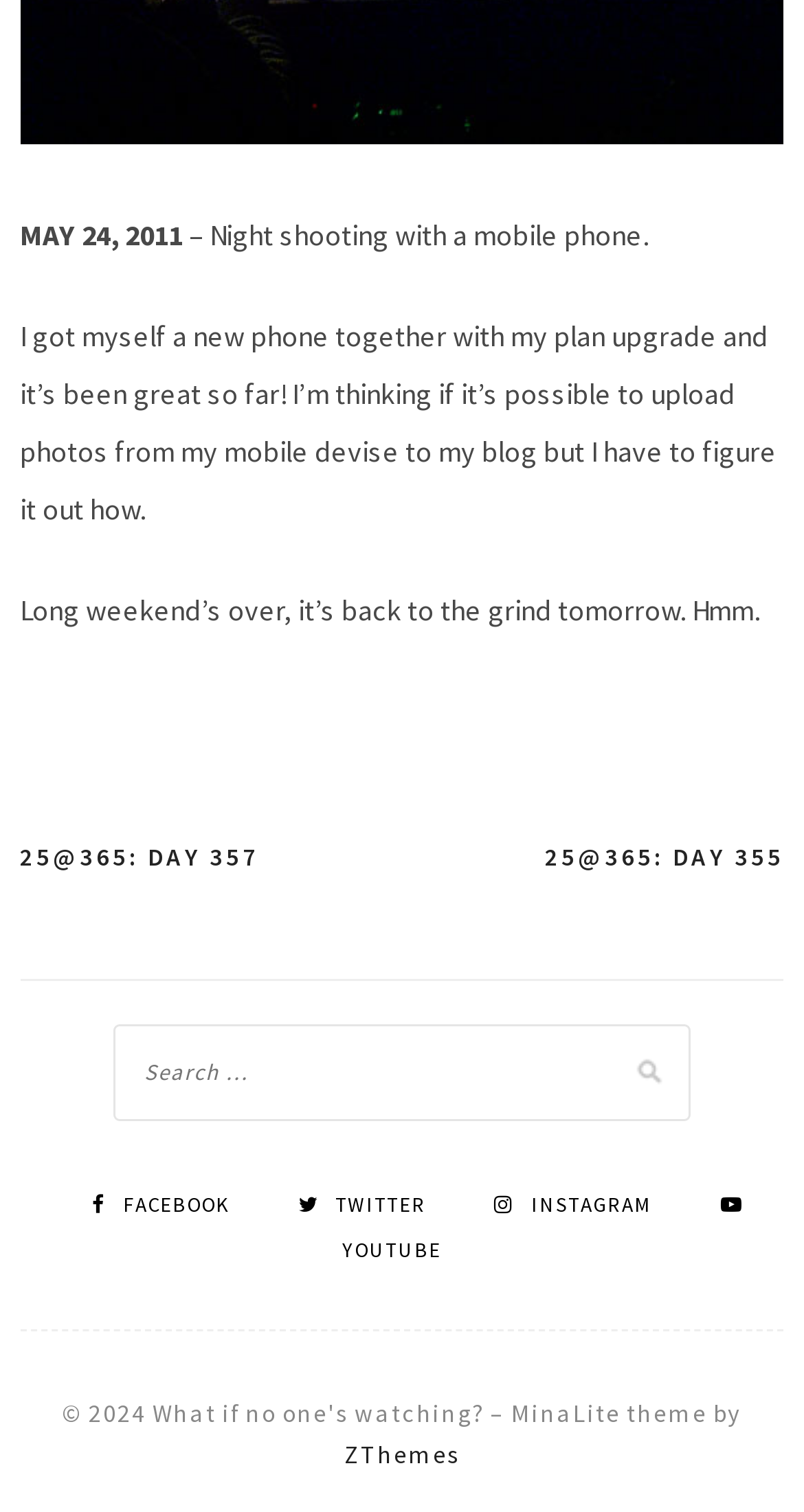Use a single word or phrase to answer the question: 
What is the title of the previous post?

25@365: DAY 357